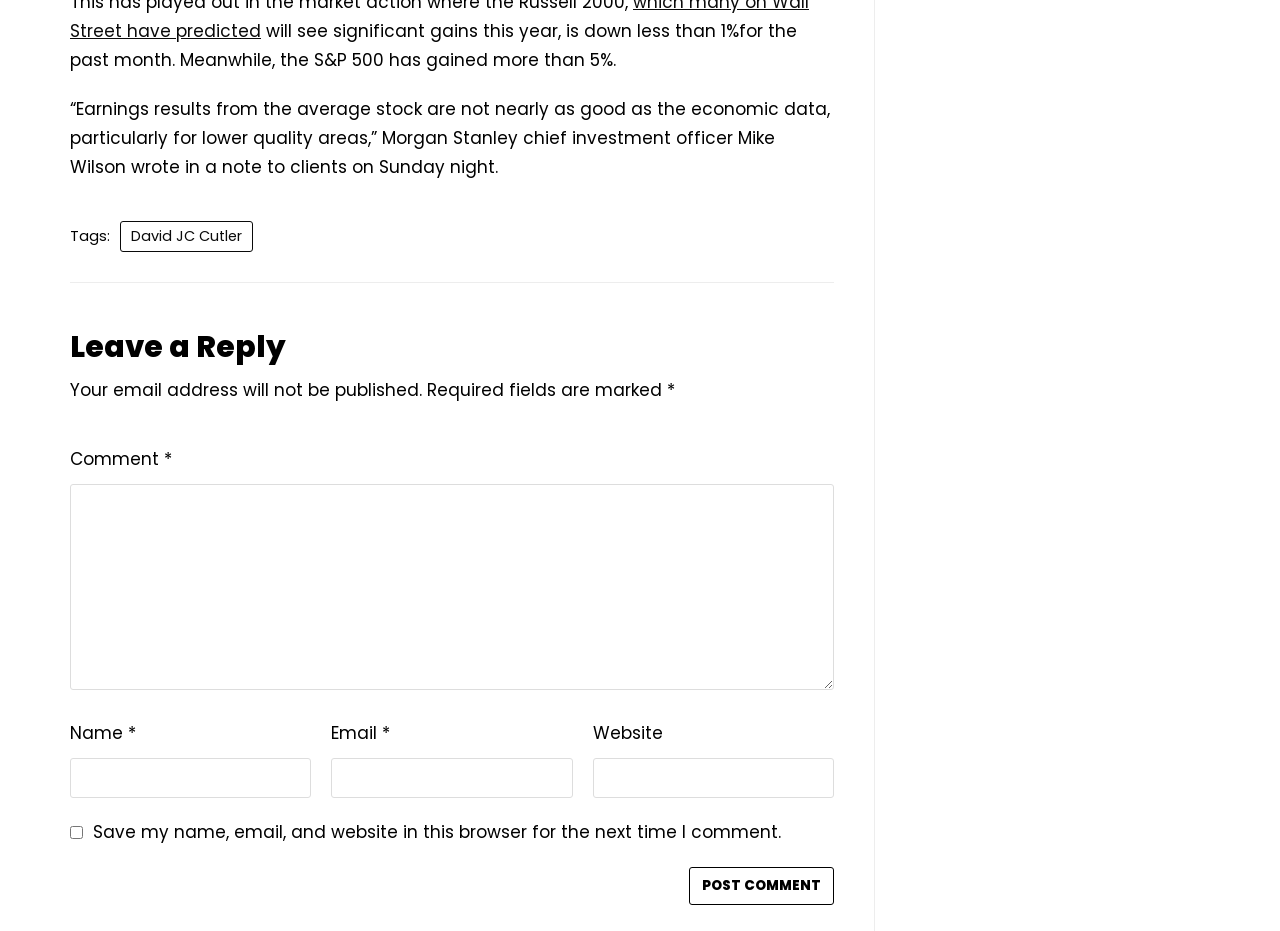Given the element description parent_node: Email * aria-describedby="email-notes" name="email", specify the bounding box coordinates of the corresponding UI element in the format (top-left x, top-left y, bottom-right x, bottom-right y). All values must be between 0 and 1.

[0.259, 0.814, 0.447, 0.857]